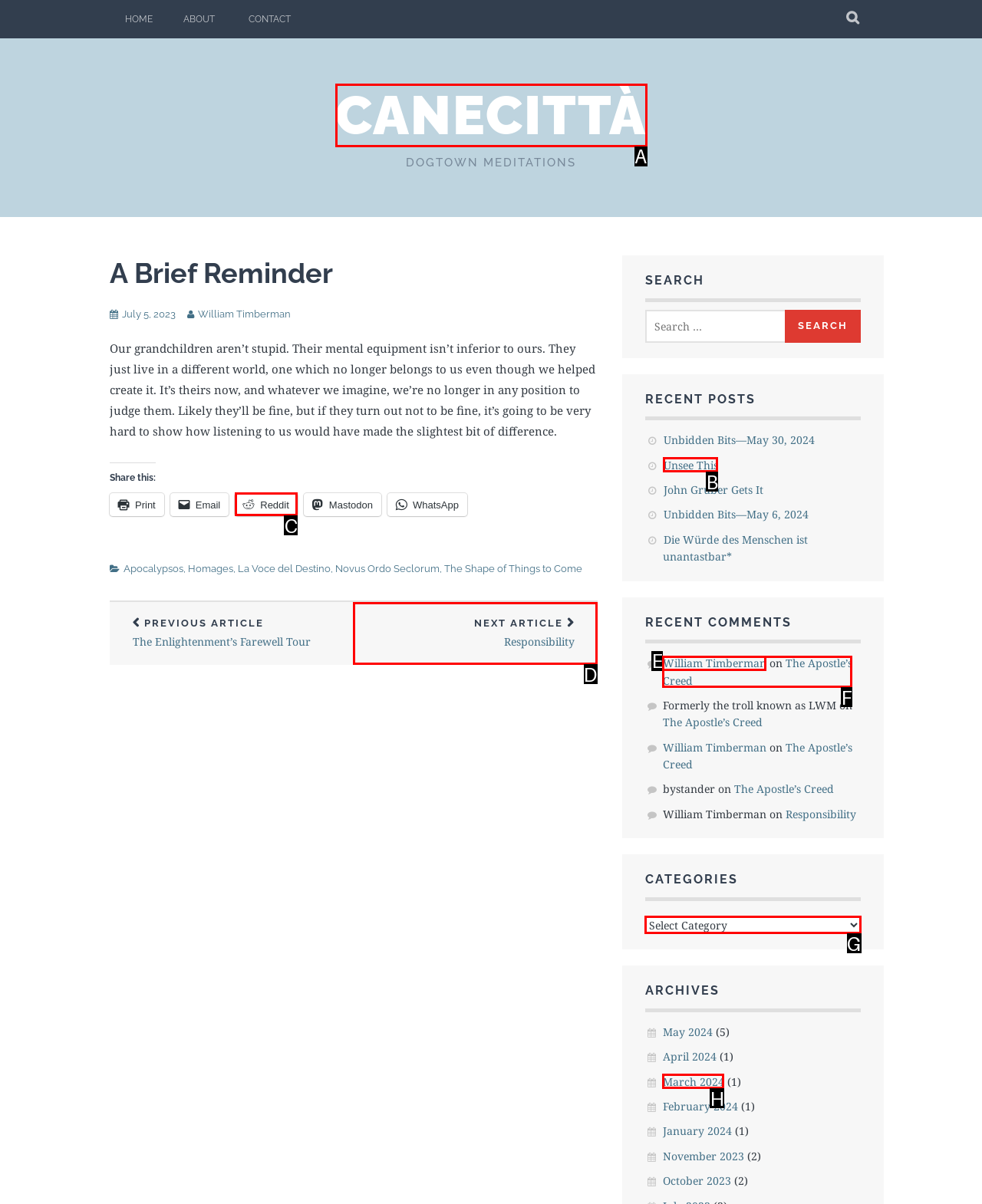Indicate which red-bounded element should be clicked to perform the task: View the NEXT ARTICLE Answer with the letter of the correct option.

D